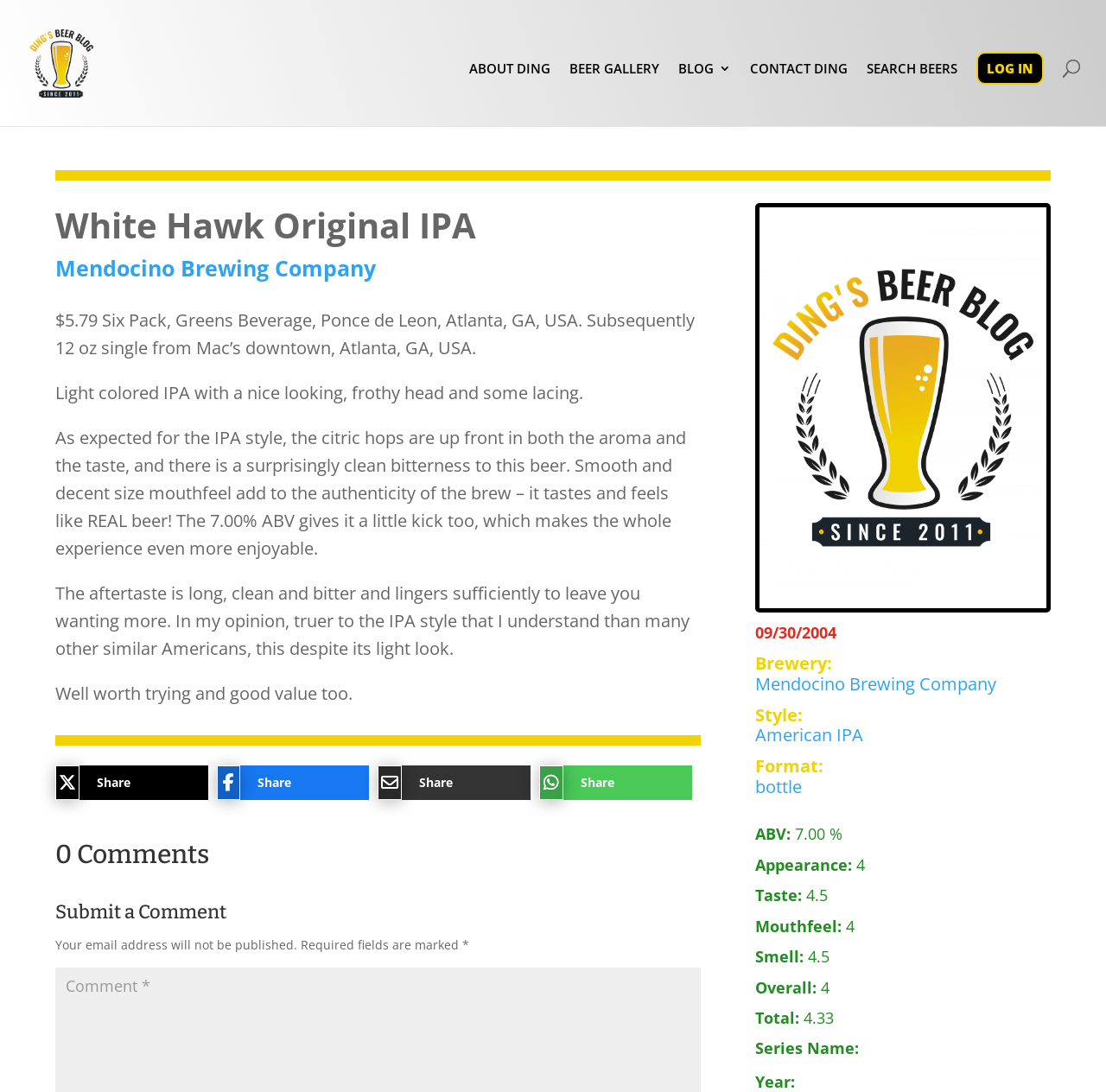Locate the bounding box of the UI element described in the following text: "Share".

[0.488, 0.701, 0.602, 0.732]